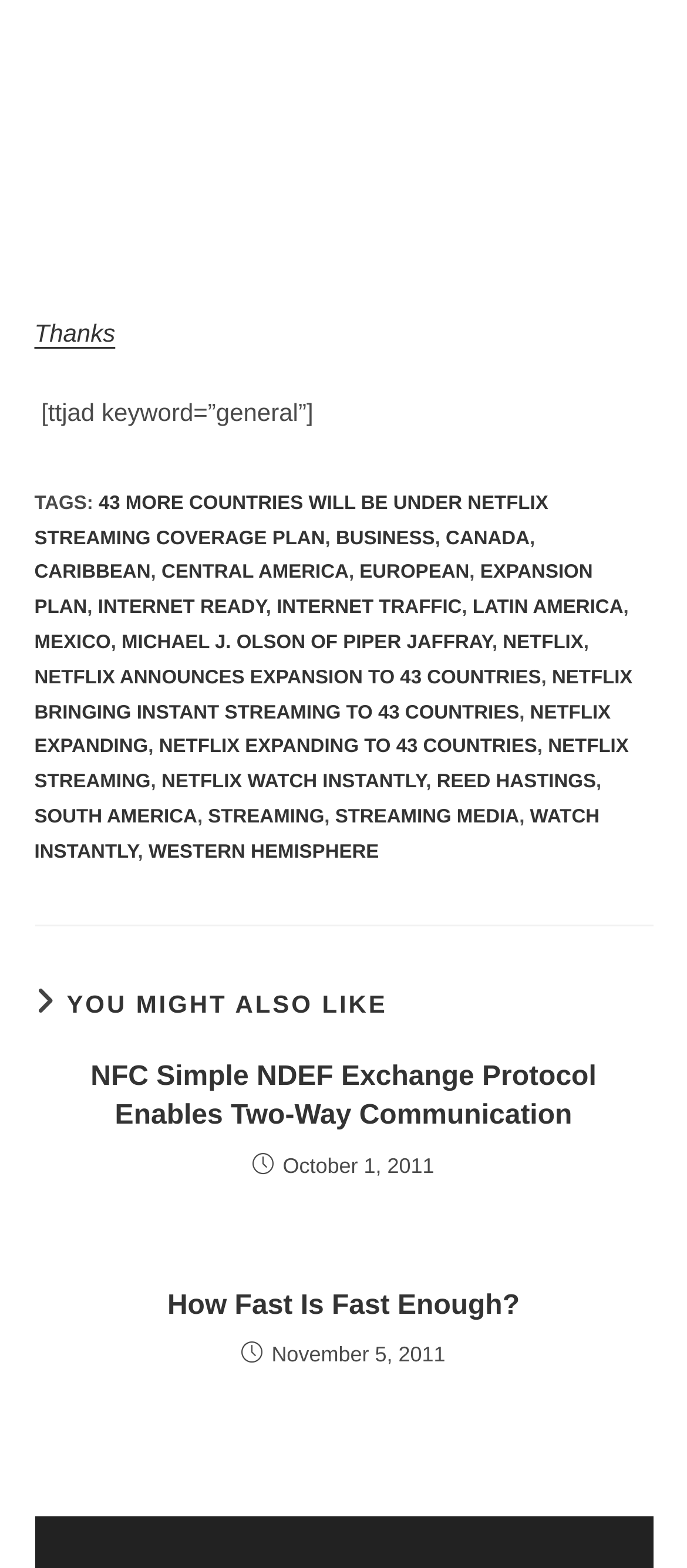Can you specify the bounding box coordinates of the area that needs to be clicked to fulfill the following instruction: "Click on the link 'NFC Simple NDEF Exchange Protocol Enables Two-Way Communication'"?

[0.081, 0.675, 0.919, 0.725]